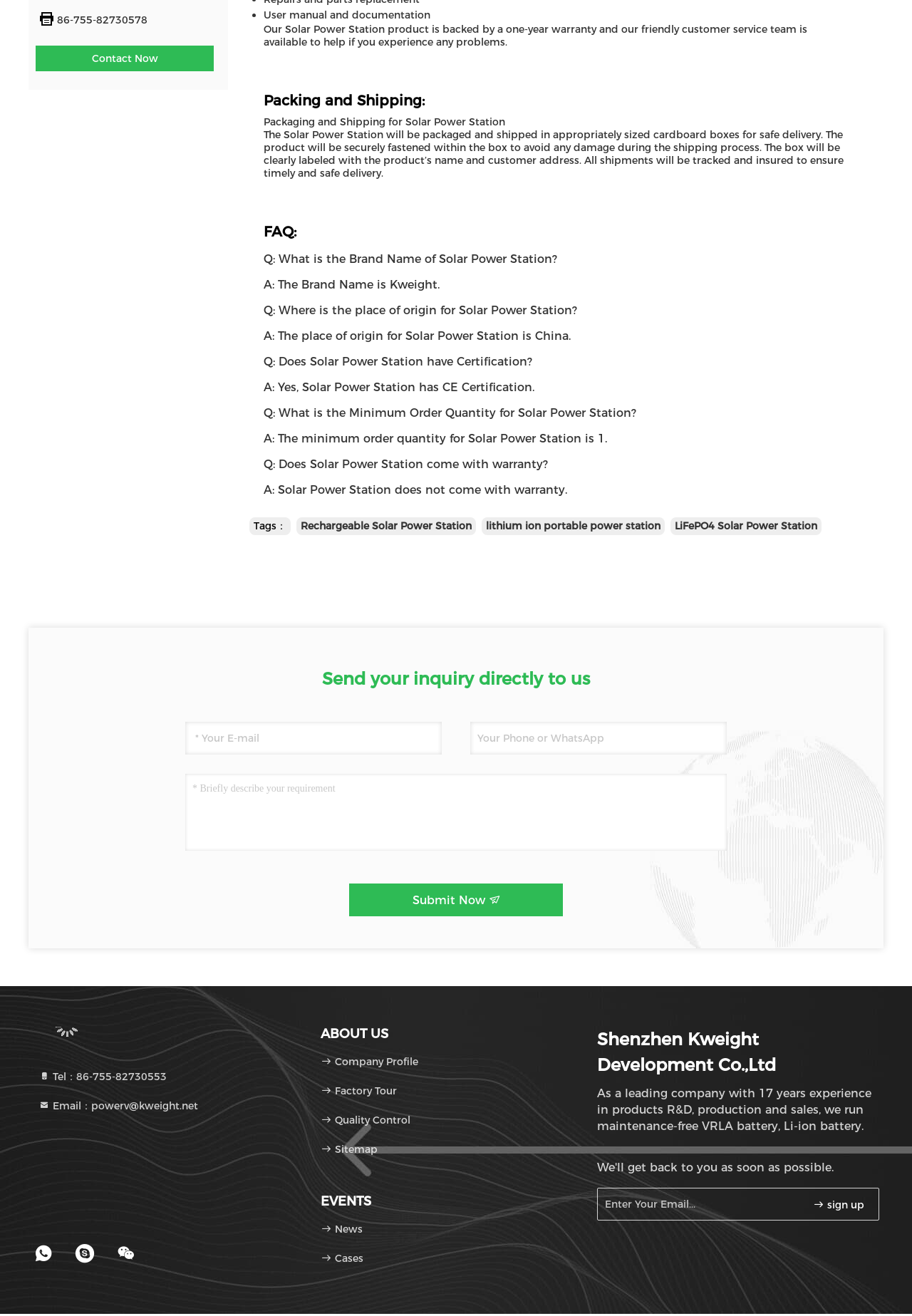Please give the bounding box coordinates of the area that should be clicked to fulfill the following instruction: "Send an inquiry to the company". The coordinates should be in the format of four float numbers from 0 to 1, i.e., [left, top, right, bottom].

[0.353, 0.508, 0.647, 0.524]